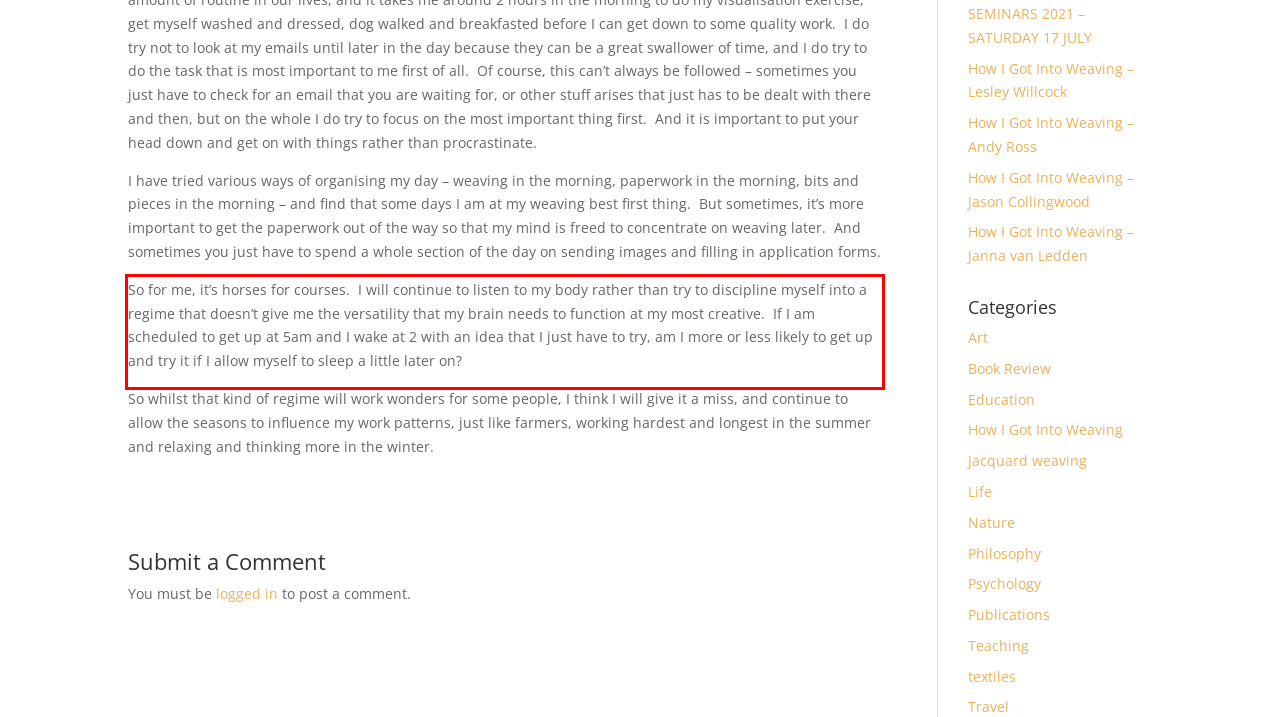Identify the red bounding box in the webpage screenshot and perform OCR to generate the text content enclosed.

So for me, it’s horses for courses. I will continue to listen to my body rather than try to discipline myself into a regime that doesn’t give me the versatility that my brain needs to function at my most creative. If I am scheduled to get up at 5am and I wake at 2 with an idea that I just have to try, am I more or less likely to get up and try it if I allow myself to sleep a little later on?